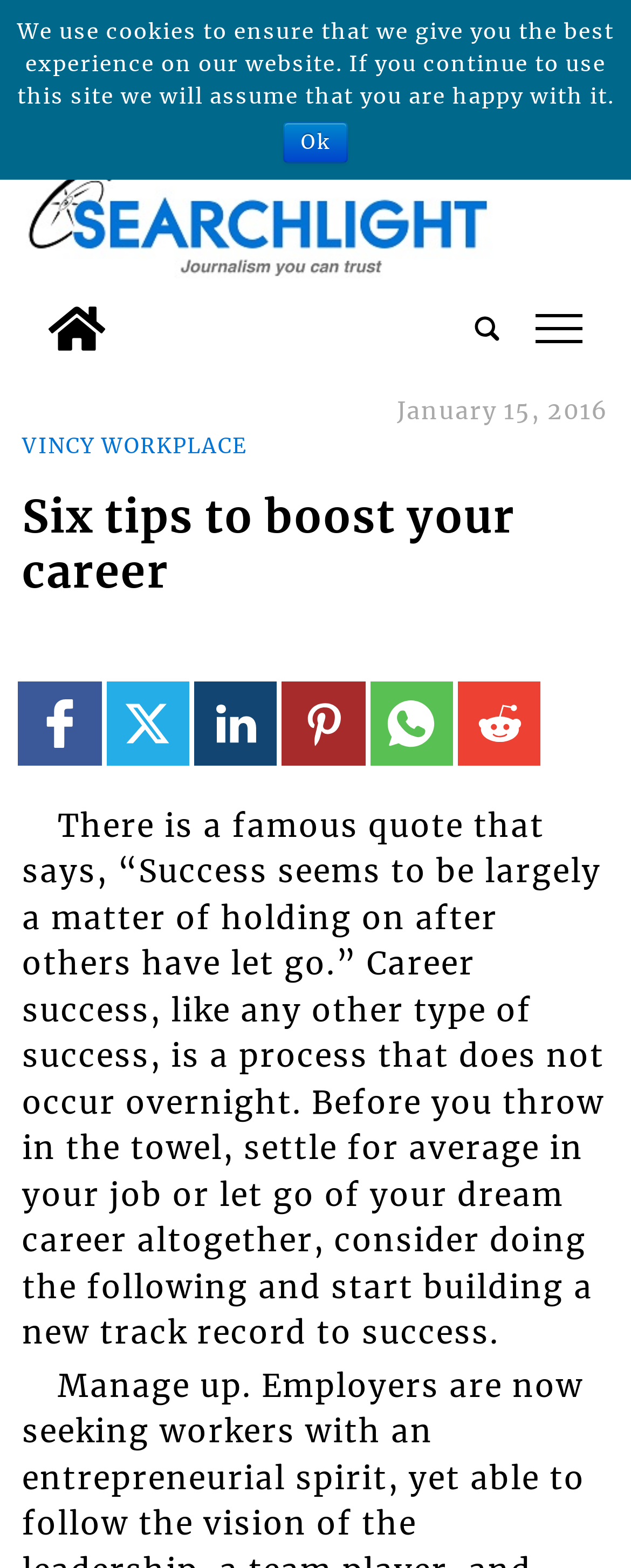Please find the bounding box coordinates for the clickable element needed to perform this instruction: "Go to the home page".

[0.076, 0.185, 0.166, 0.234]